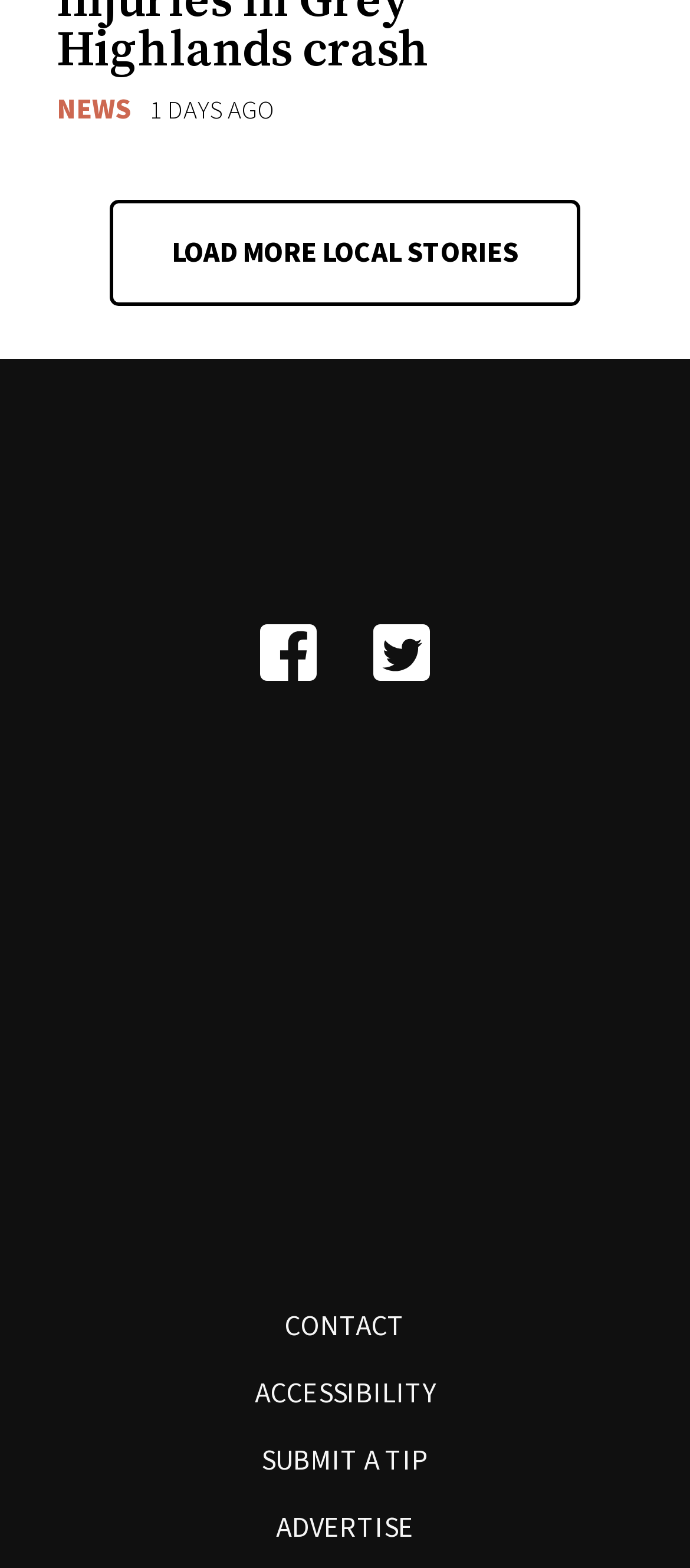Determine the bounding box coordinates of the element that should be clicked to execute the following command: "Go to facebook".

[0.336, 0.38, 0.5, 0.453]